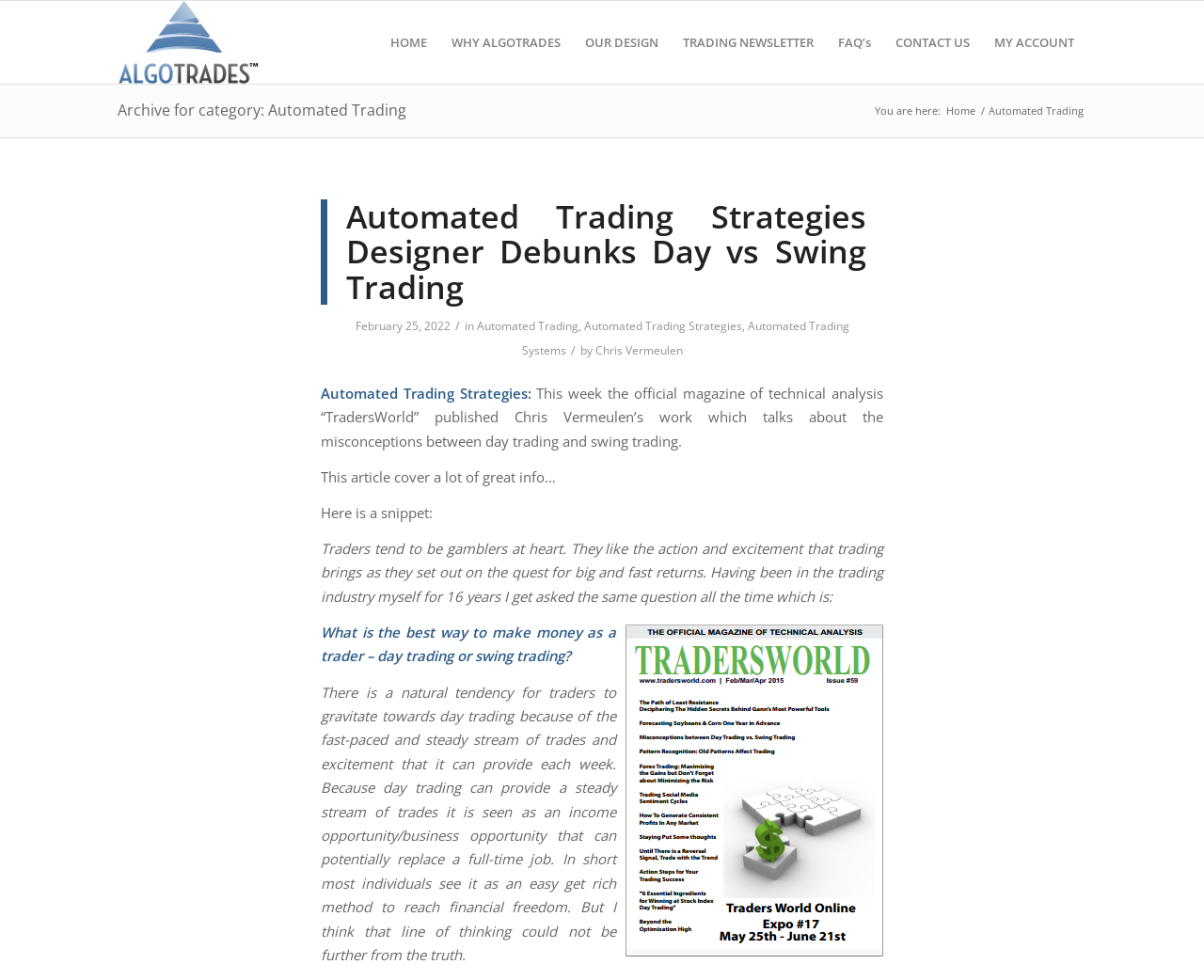Find the bounding box coordinates of the clickable area required to complete the following action: "Click on HOME menu item".

[0.314, 0.001, 0.365, 0.085]